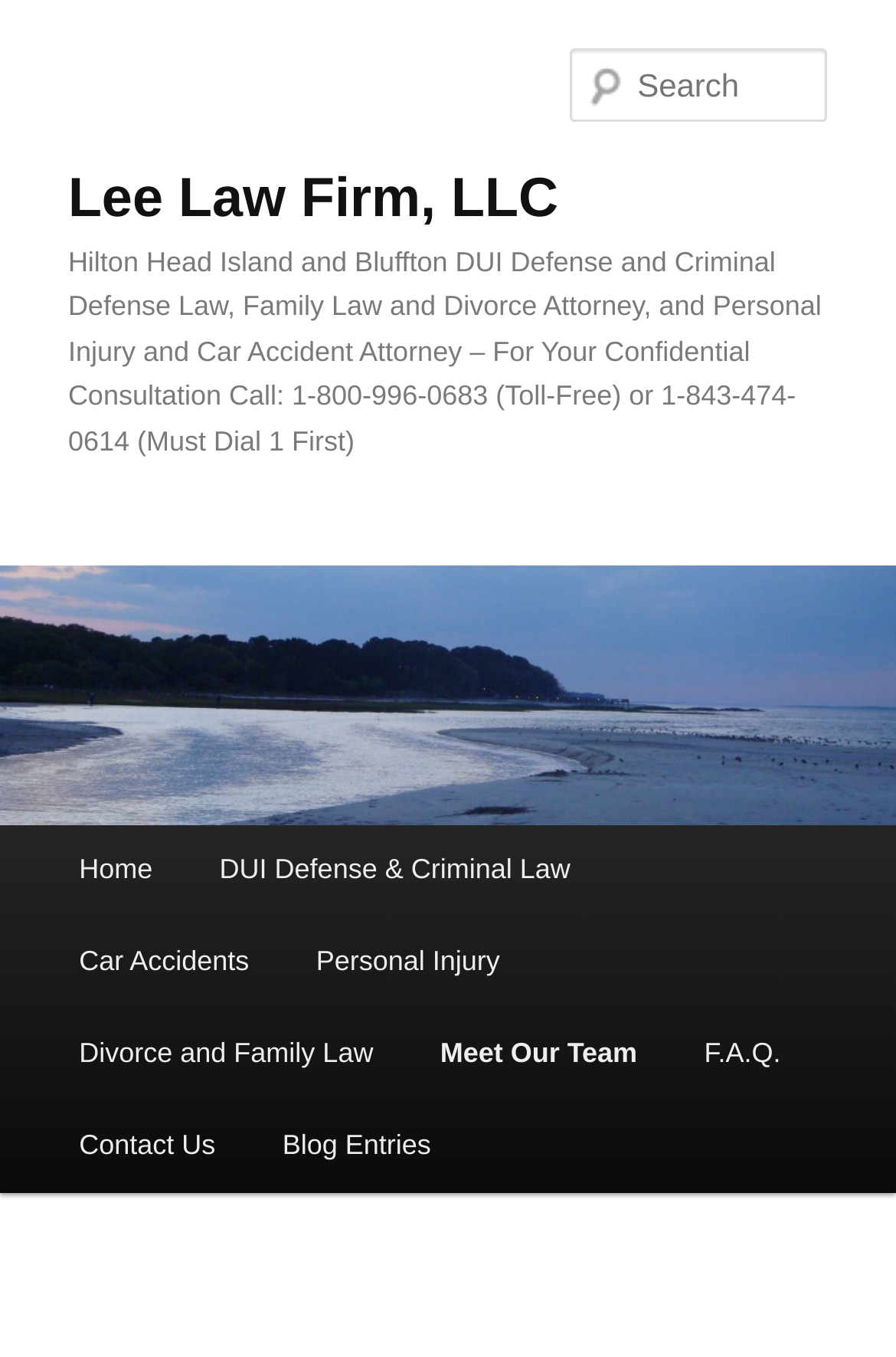Find the bounding box coordinates for the element described here: "Car Accidents".

[0.051, 0.675, 0.315, 0.743]